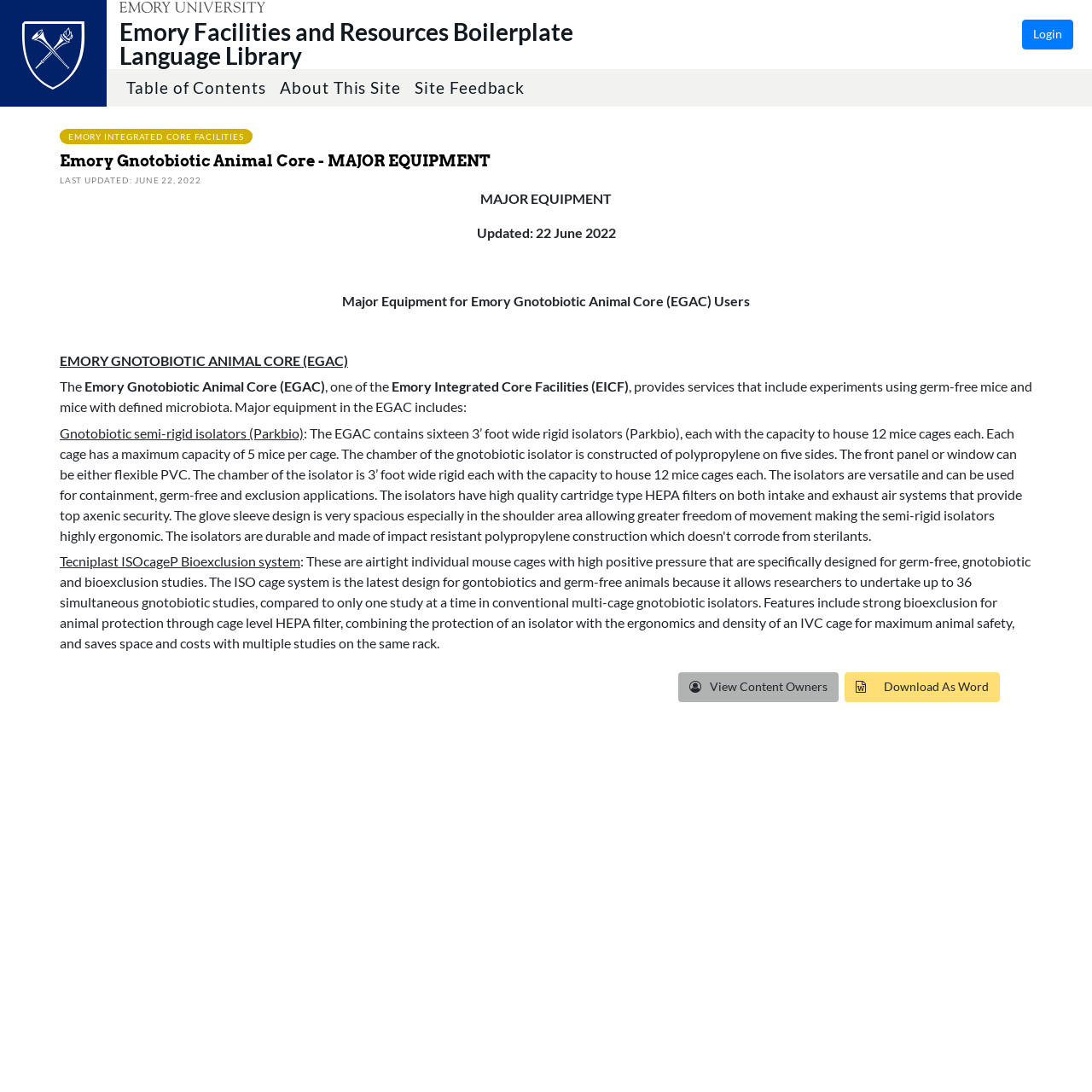Answer the following query with a single word or phrase:
What is the name of the university associated with the core facility?

Emory University